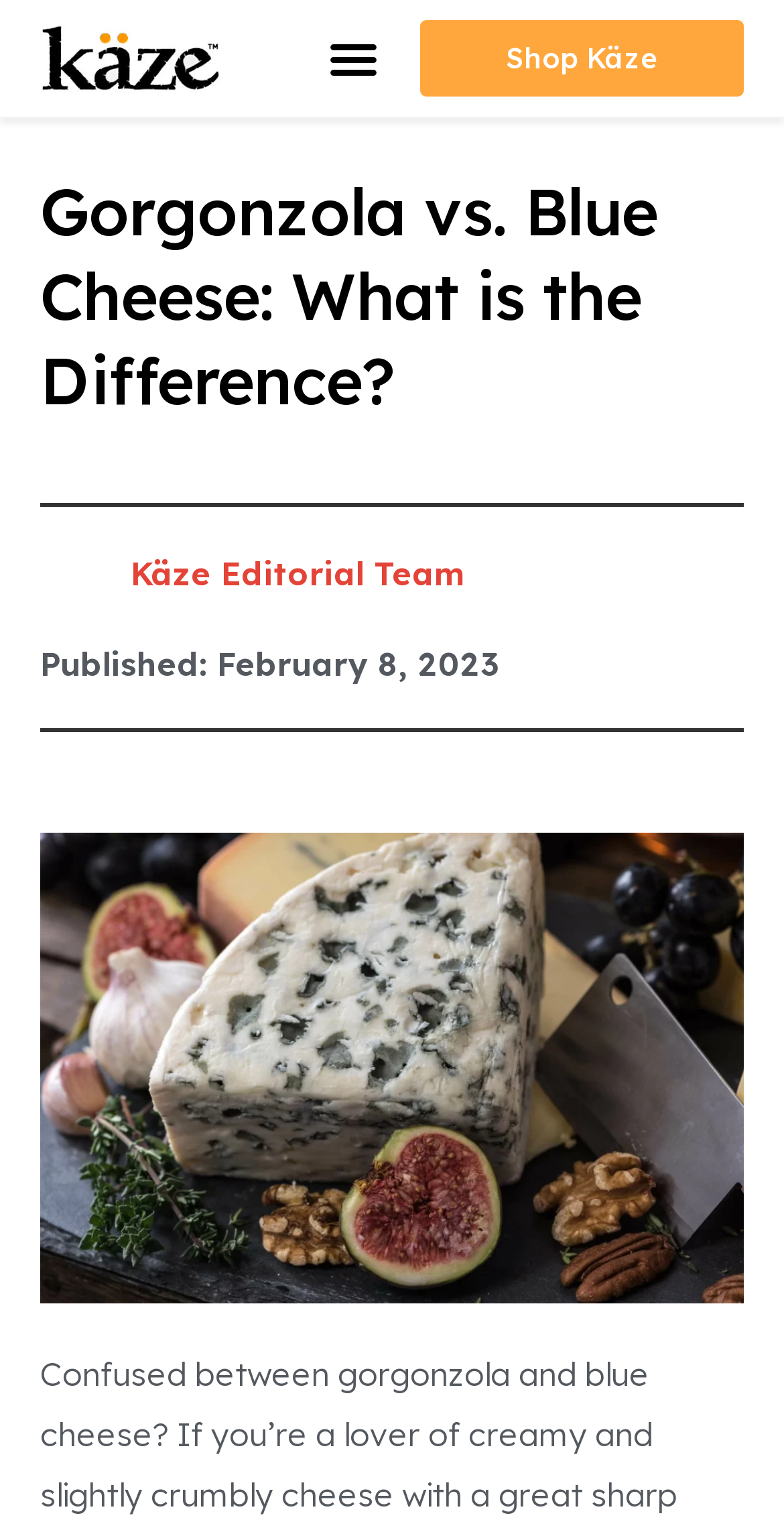Please provide a short answer using a single word or phrase for the question:
What is the main topic of the webpage?

Gorgonzola vs Blue Cheese